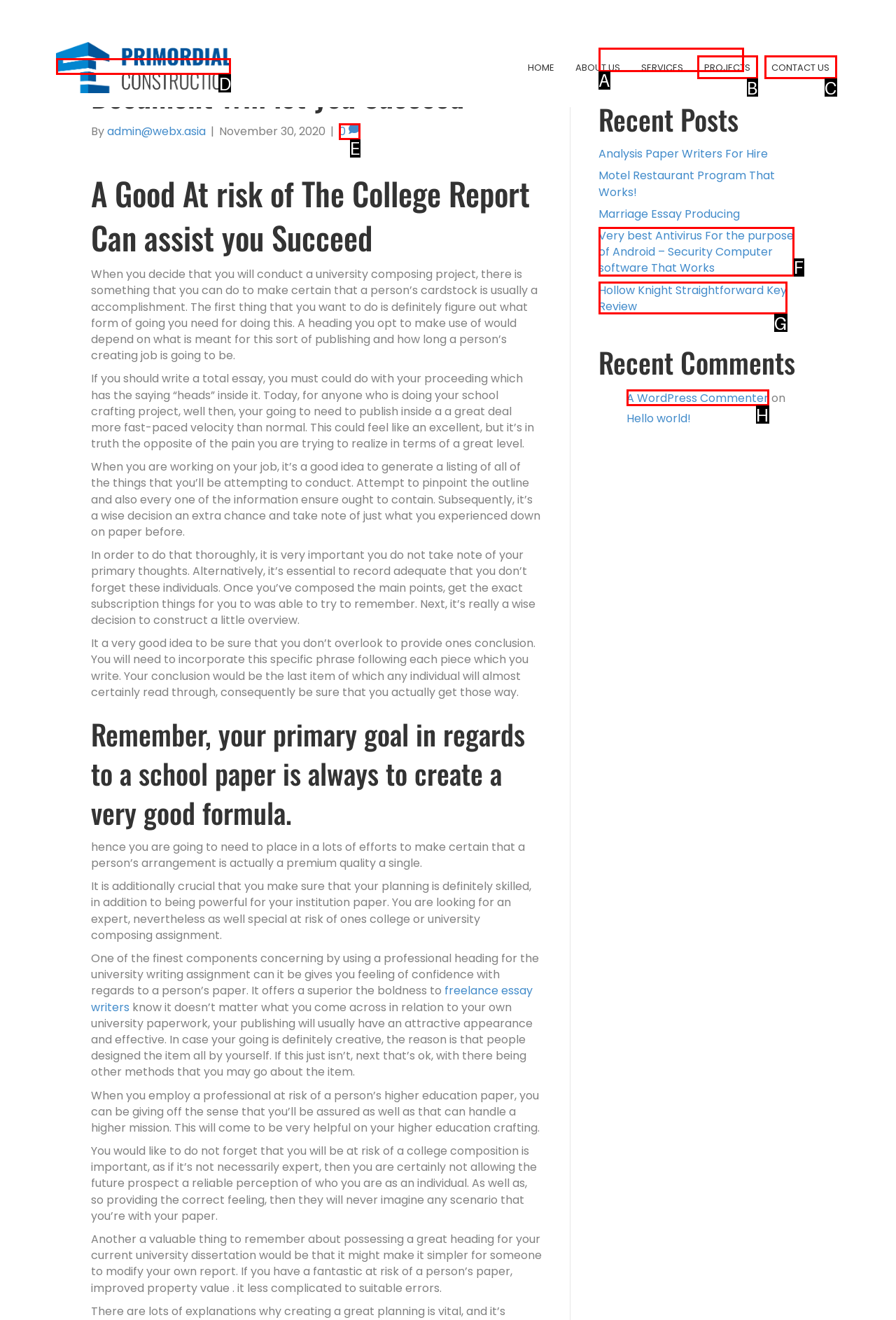Match the element description to one of the options: Contact Us
Respond with the corresponding option's letter.

C